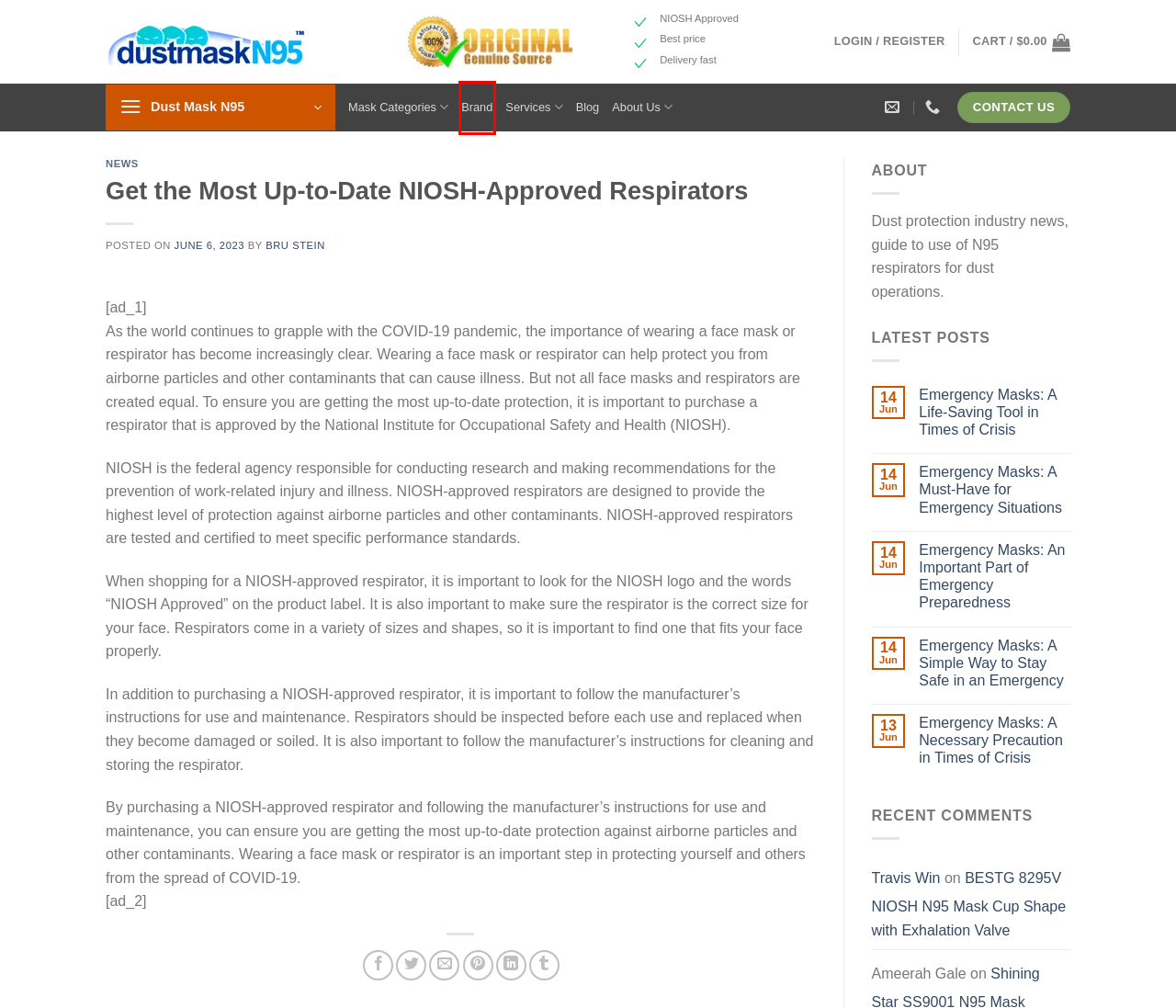You are provided with a screenshot of a webpage that includes a red rectangle bounding box. Please choose the most appropriate webpage description that matches the new webpage after clicking the element within the red bounding box. Here are the candidates:
A. Best N95 Dust Mask Brand List – Dust Mask N95
B. Shop – Dust Mask N95
C. Emergency Masks: An Important Part of Emergency Preparedness – Dust Mask N95
D. Services – Dust Mask N95
E. My account – Dust Mask N95
F. Emergency Masks: A Simple Way to Stay Safe in an Emergency – Dust Mask N95
G. Emergency Masks: A Must-Have for Emergency Situations – Dust Mask N95
H. Contact Us – Dust Mask N95

A